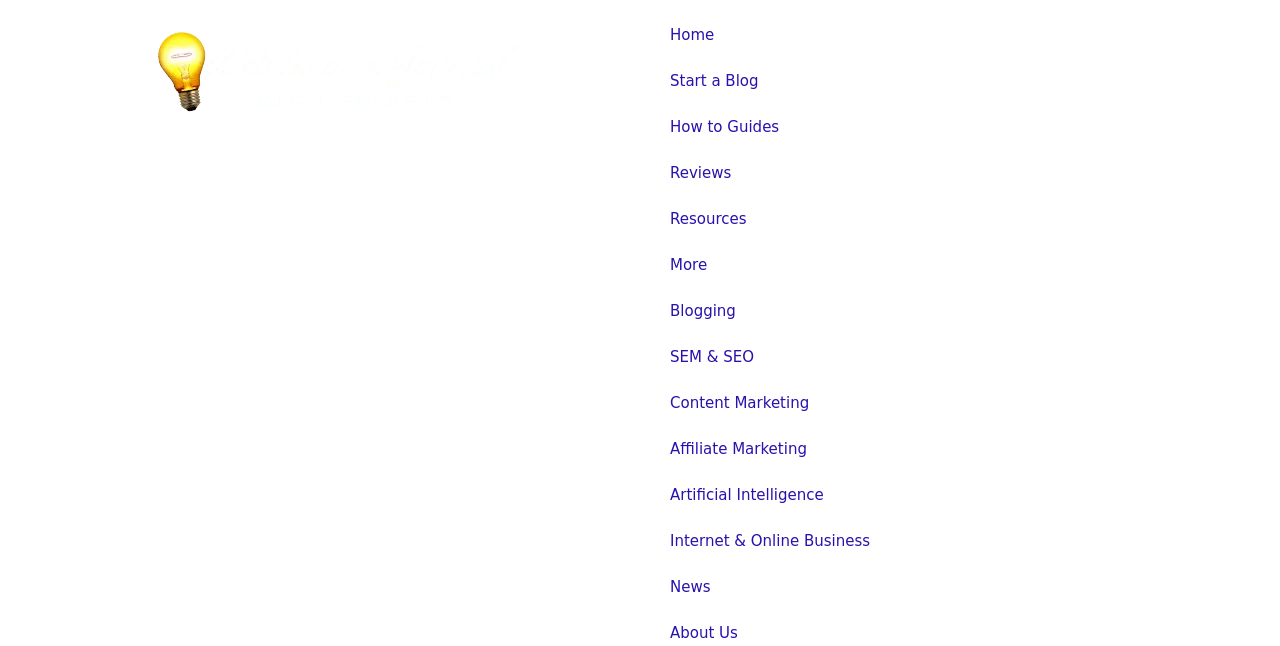Indicate the bounding box coordinates of the element that must be clicked to execute the instruction: "visit start a blog page". The coordinates should be given as four float numbers between 0 and 1, i.e., [left, top, right, bottom].

[0.508, 0.09, 0.961, 0.161]